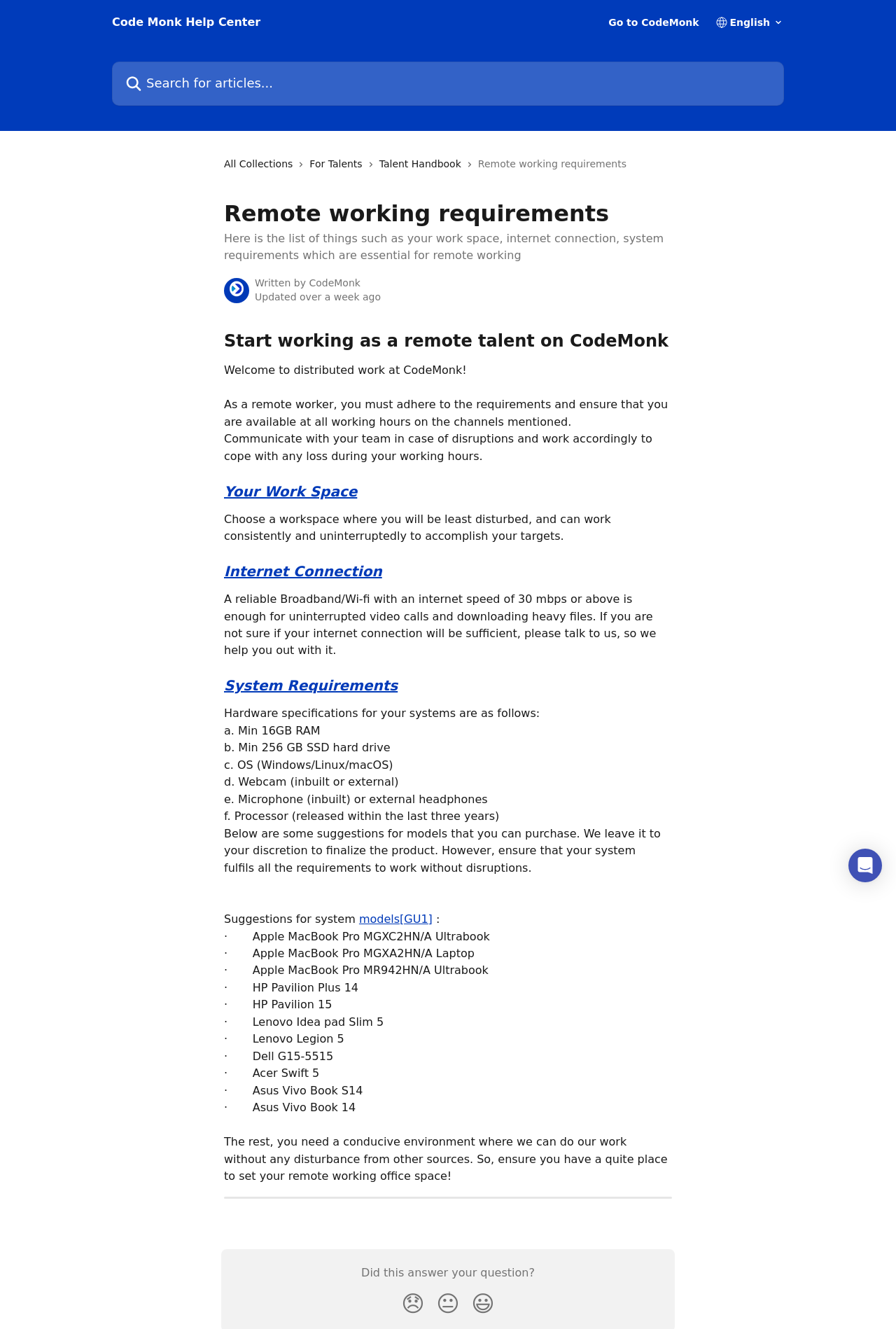Extract the main heading from the webpage content.

Start working as a remote talent on CodeMonk